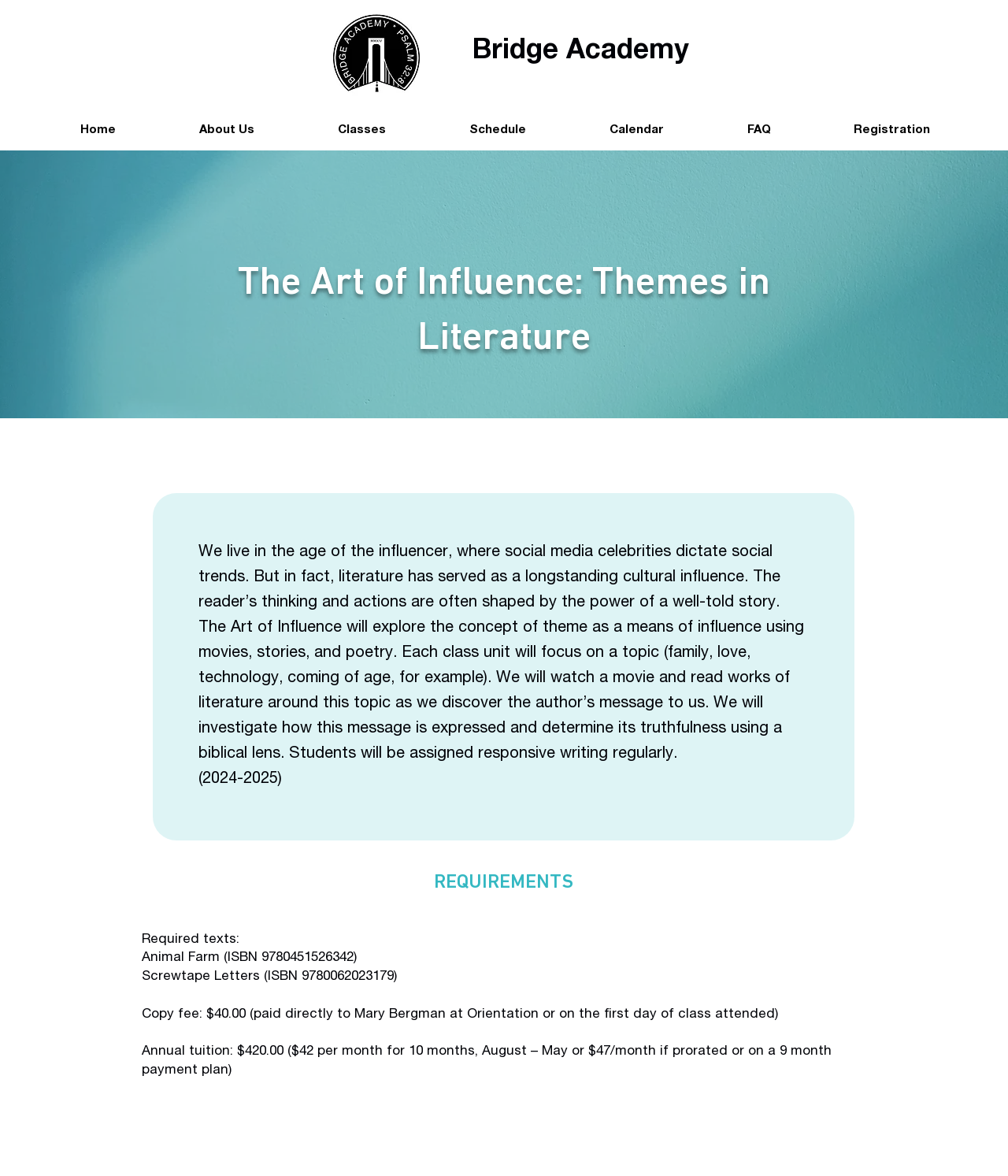Refer to the element description About Us and identify the corresponding bounding box in the screenshot. Format the coordinates as (top-left x, top-left y, bottom-right x, bottom-right y) with values in the range of 0 to 1.

[0.155, 0.094, 0.293, 0.128]